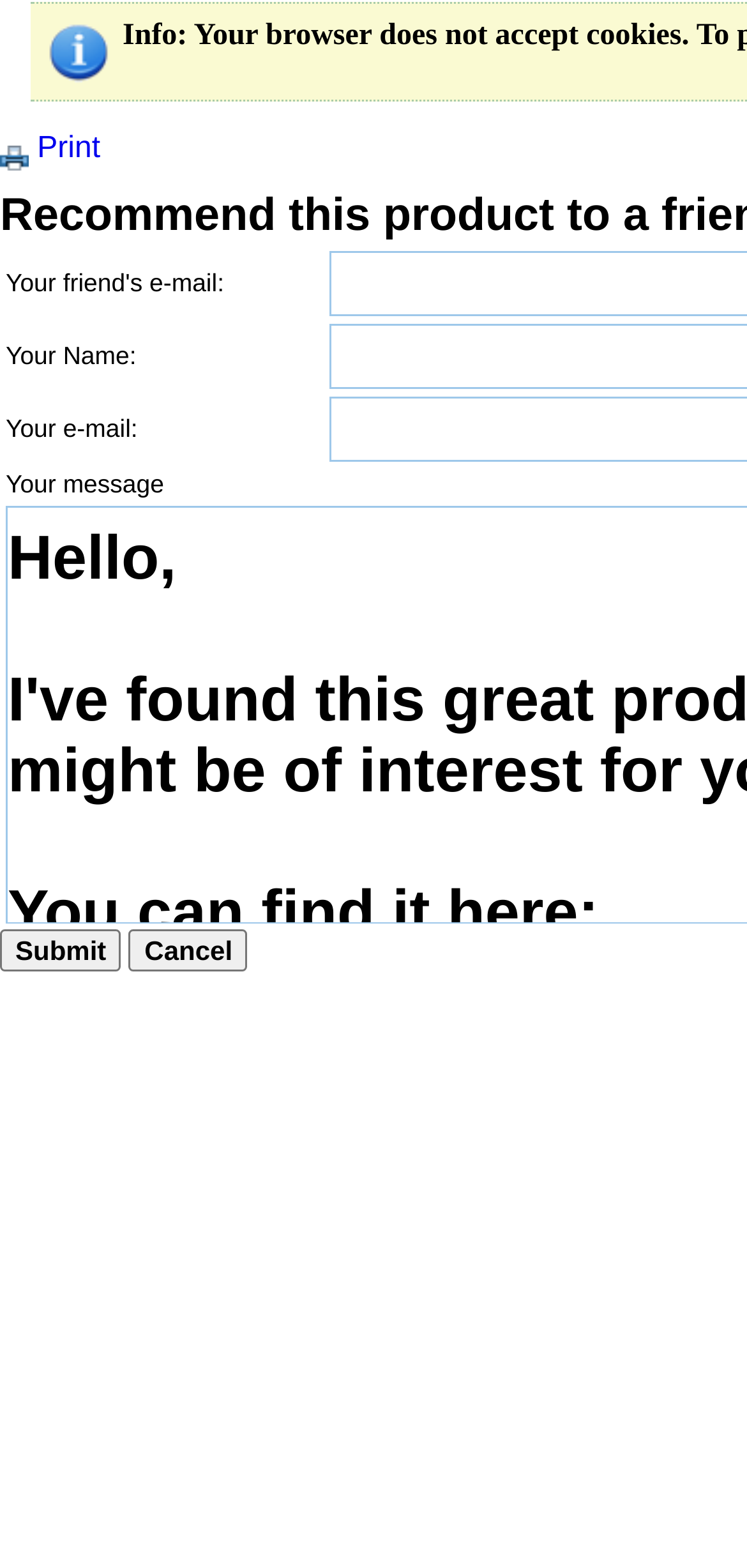What is the purpose of the 'Submit' button?
Answer the question with a detailed and thorough explanation.

The 'Submit' button is located below the input fields for 'Your friend's e-mail:', 'Your Name:', and 'Your e-mail:', which suggests that it is used to send an email to the friend with the user's name and email as the sender.